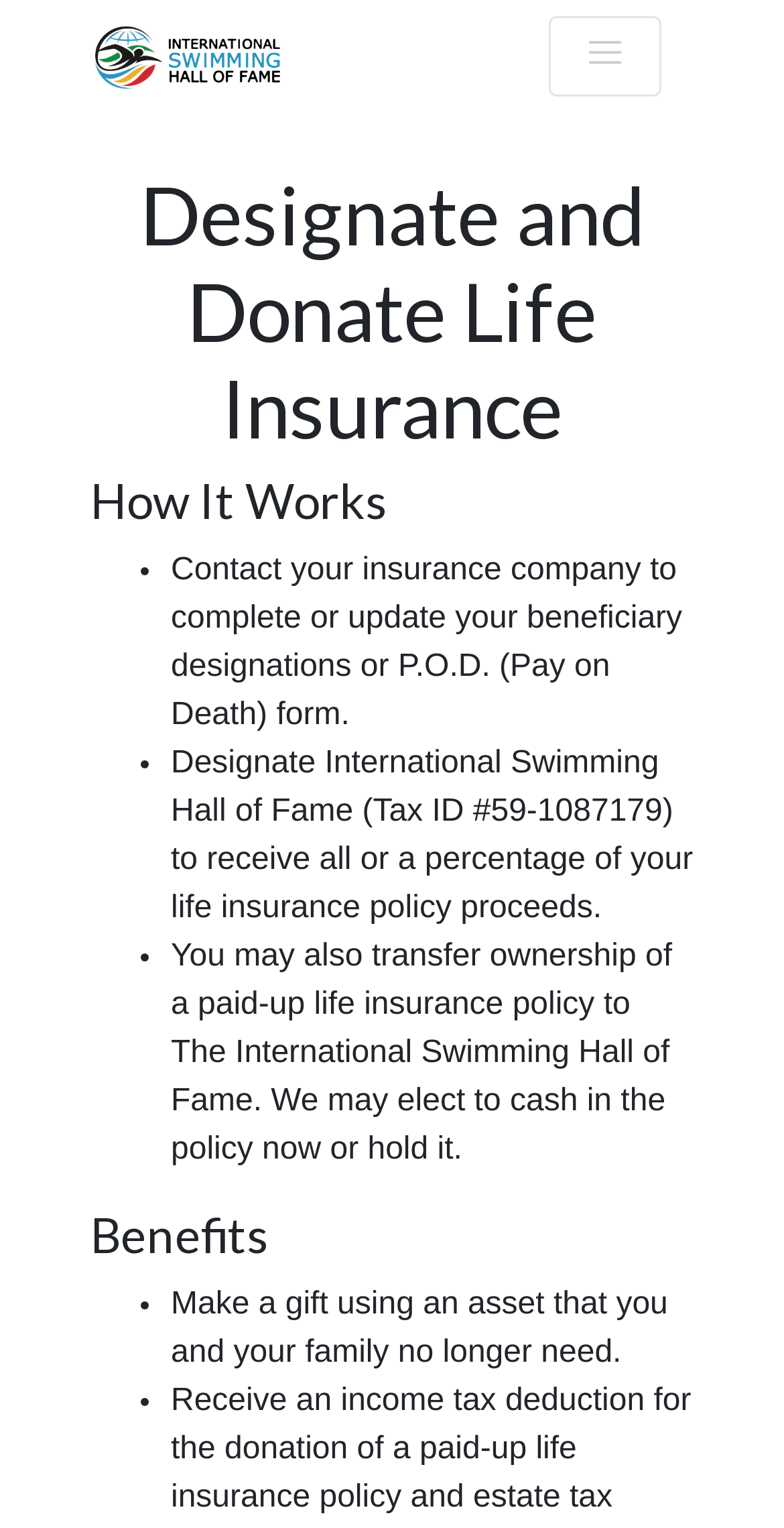How many steps are involved in designating and donating life insurance?
Can you give a detailed and elaborate answer to the question?

The webpage lists three steps involved in designating and donating life insurance: contacting your insurance company, designating International Swimming Hall of Fame to receive life insurance policy proceeds, and transferring ownership of a paid-up life insurance policy.